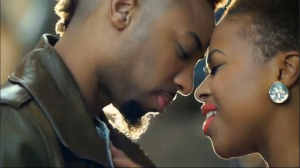What is the man wearing?
Carefully analyze the image and provide a detailed answer to the question.

According to the caption, the man is dressed in a leather jacket that adds to his allure, suggesting that the jacket is a notable part of his attire.